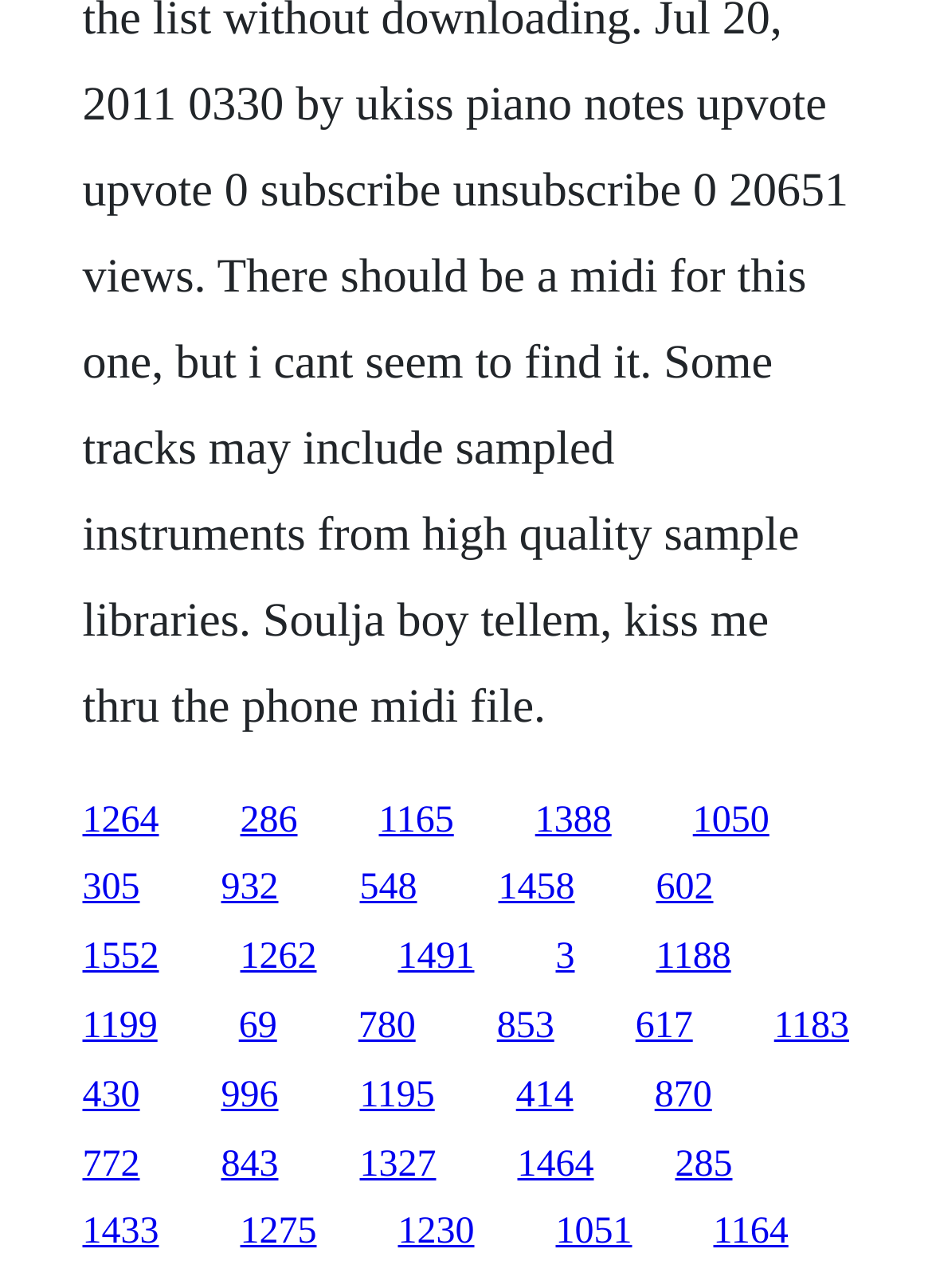Locate the bounding box coordinates of the clickable element to fulfill the following instruction: "go to the last link on the first row". Provide the coordinates as four float numbers between 0 and 1 in the format [left, top, right, bottom].

[0.743, 0.621, 0.825, 0.652]